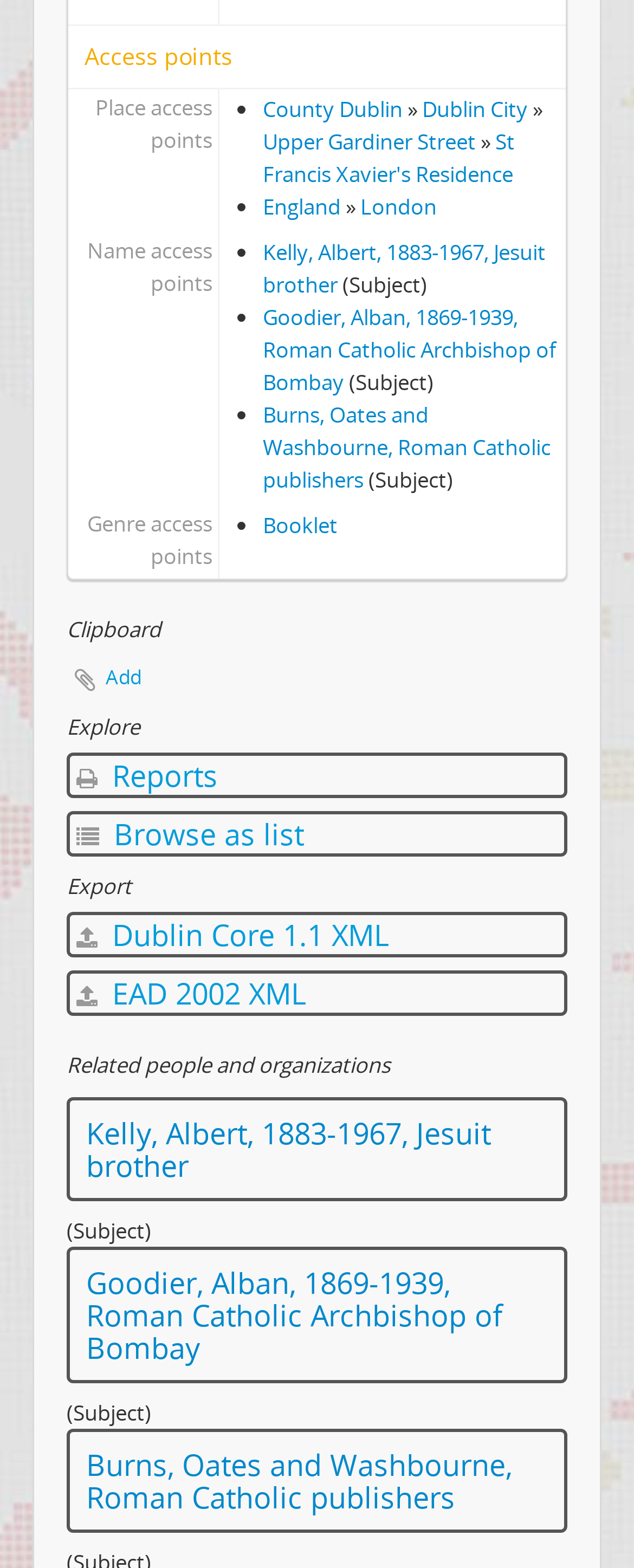Can you determine the bounding box coordinates of the area that needs to be clicked to fulfill the following instruction: "Open file IE IJA J/246 - Fr Michael Meaney SJ, 1930; 28 January 1955"?

[0.169, 0.121, 0.892, 0.146]